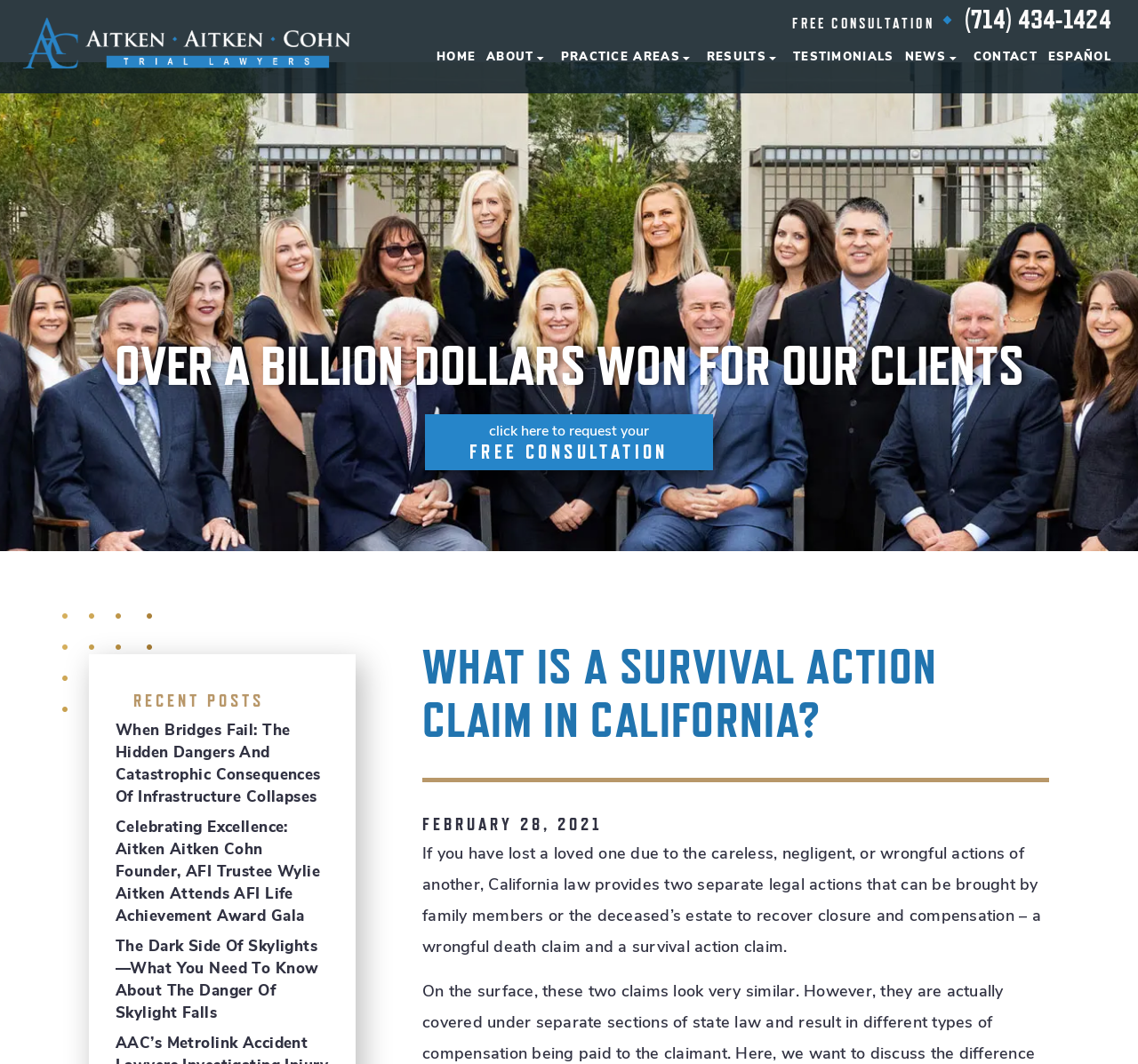Please identify the bounding box coordinates of the element on the webpage that should be clicked to follow this instruction: "View practice areas". The bounding box coordinates should be given as four float numbers between 0 and 1, formatted as [left, top, right, bottom].

[0.493, 0.048, 0.598, 0.059]